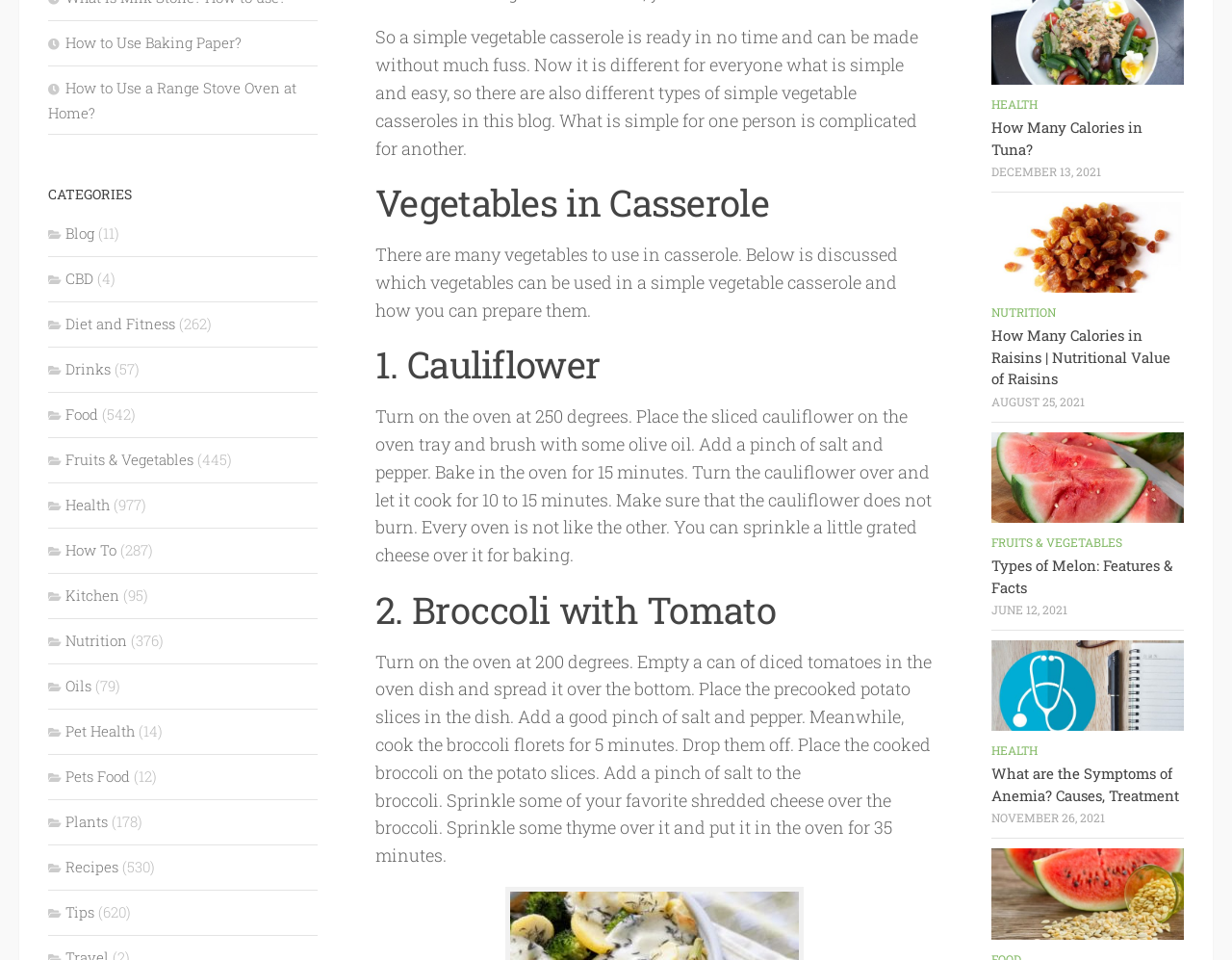Extract the bounding box coordinates of the UI element described by: "Diet and Fitness". The coordinates should include four float numbers ranging from 0 to 1, e.g., [left, top, right, bottom].

[0.039, 0.327, 0.142, 0.347]